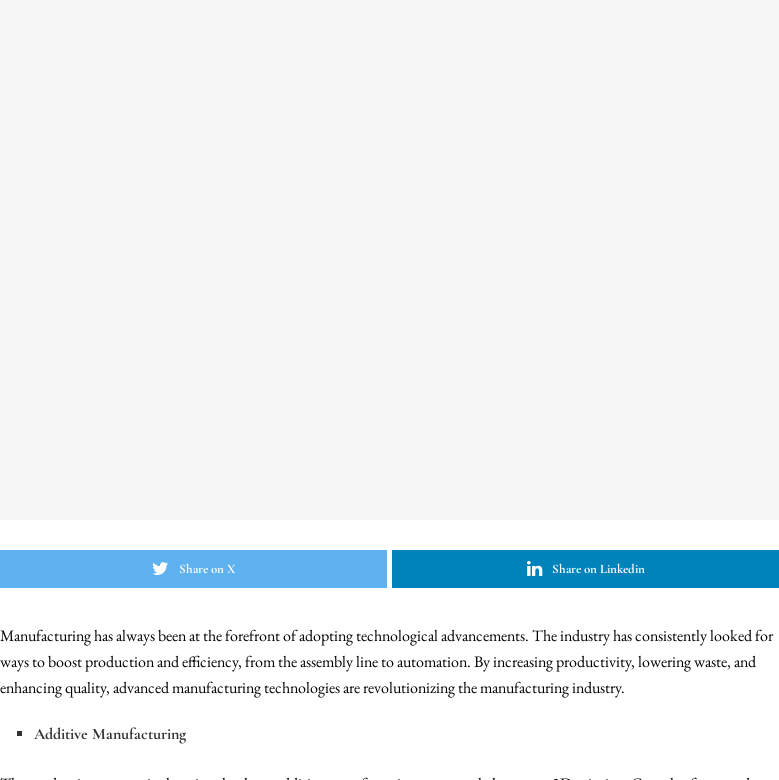Deliver an in-depth description of the image, highlighting major points.

The image showcases a section from an article titled "10 Ways Advanced Manufacturing Technologies are Transforming the Manufacturing Industry." The accompanying text highlights the critical role manufacturing plays in embracing technological advancements, including methodologies such as additive manufacturing, which is responsible for innovative production techniques like 3D printing. The article emphasizes the ongoing shifts within the industry aimed at enhancing productivity, minimizing waste, and improving overall quality through advanced technologies. Additionally, social sharing options for X (formerly Twitter) and LinkedIn are provided, encouraging readers to distribute the insights presented in the article.